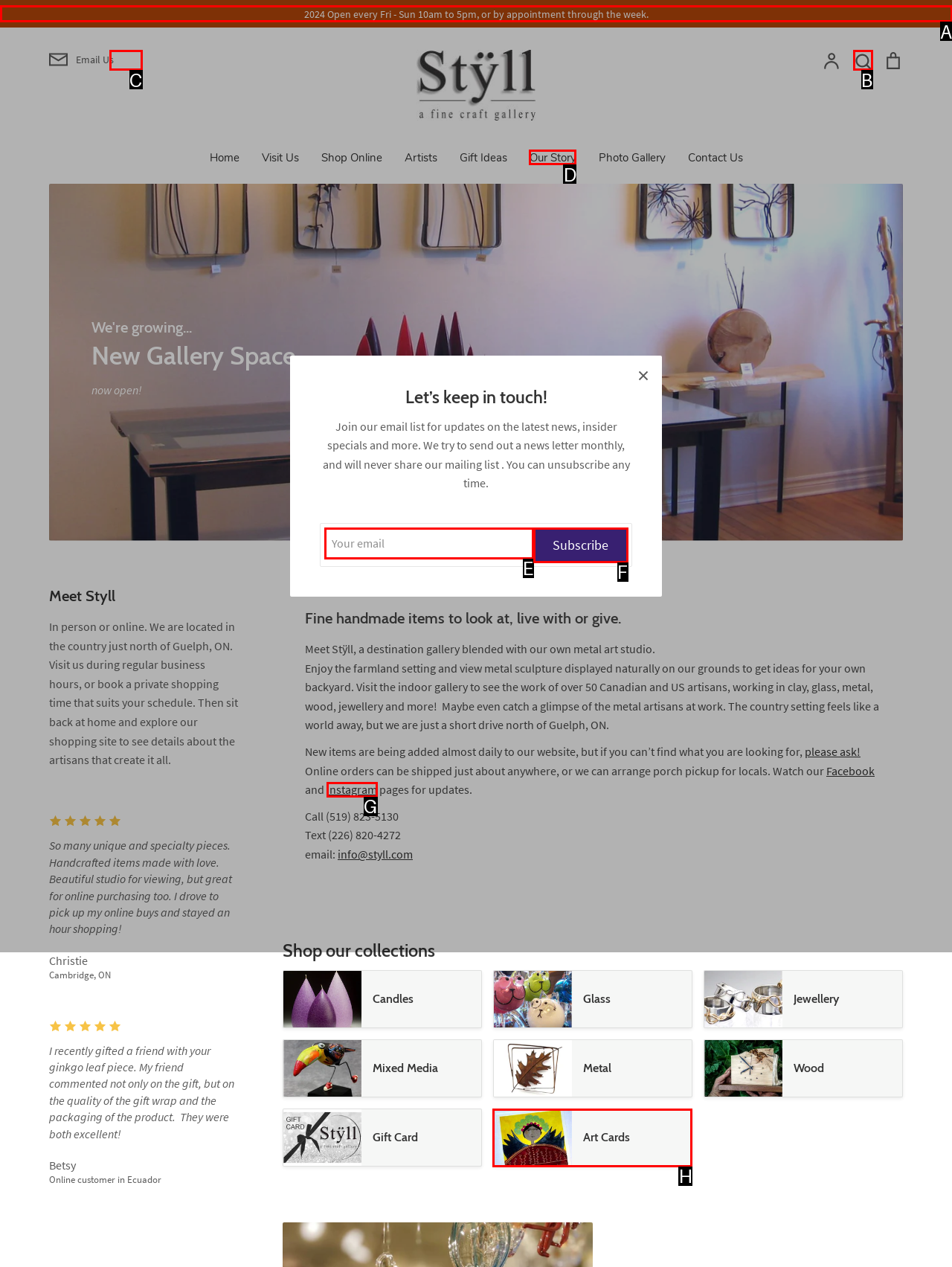Select the letter that corresponds to this element description: parent_node: Search aria-label="Search"
Answer with the letter of the correct option directly.

C